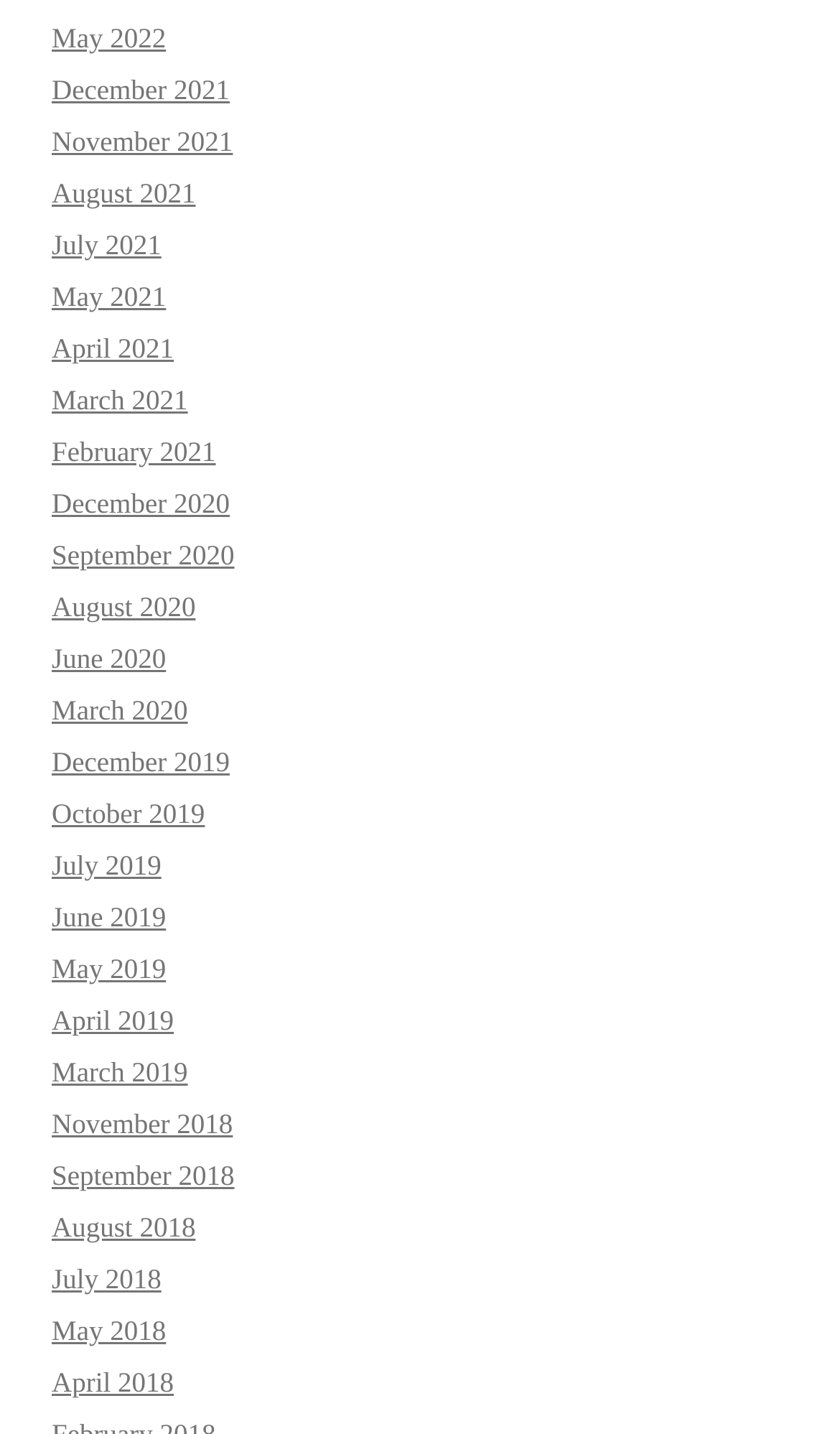Are there any months listed from the year 2017?
Based on the screenshot, provide a one-word or short-phrase response.

No